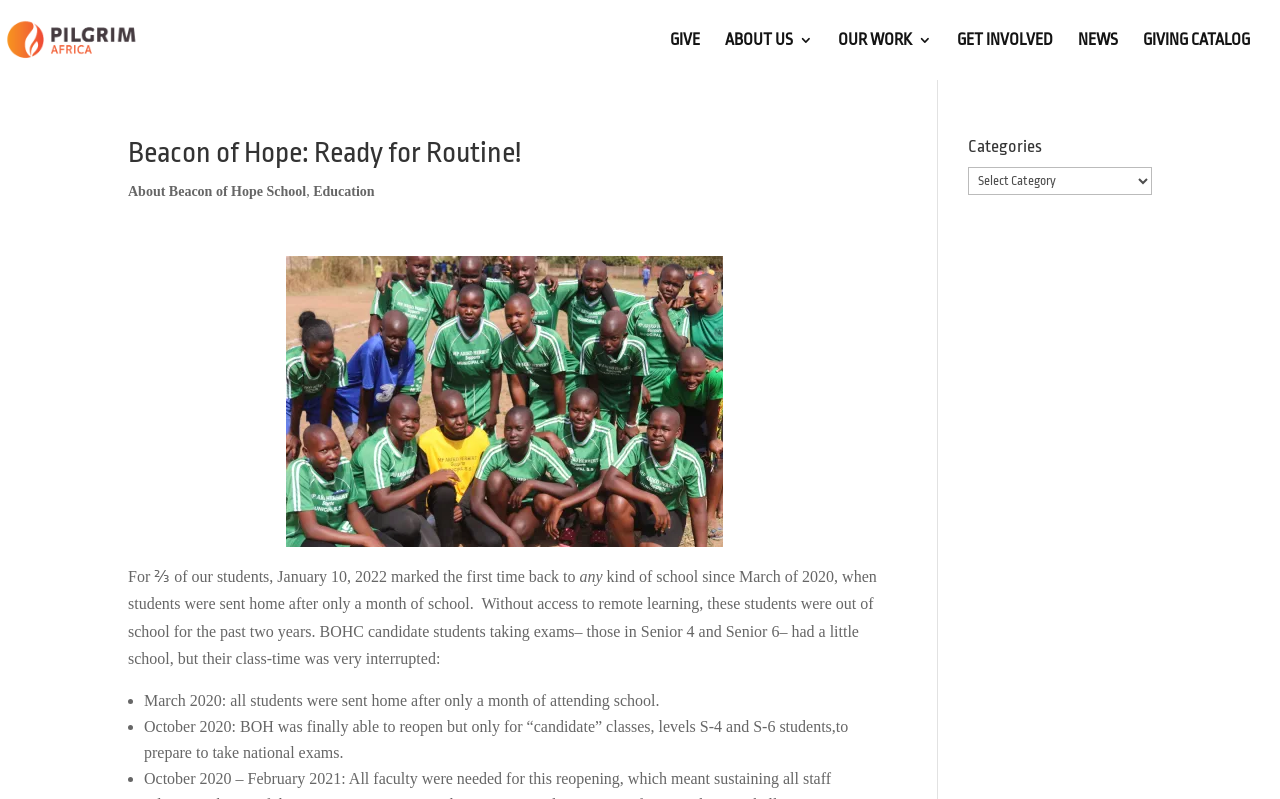Find the bounding box coordinates of the element's region that should be clicked in order to follow the given instruction: "Click on the Pilgrim Africa link". The coordinates should consist of four float numbers between 0 and 1, i.e., [left, top, right, bottom].

[0.026, 0.039, 0.22, 0.06]